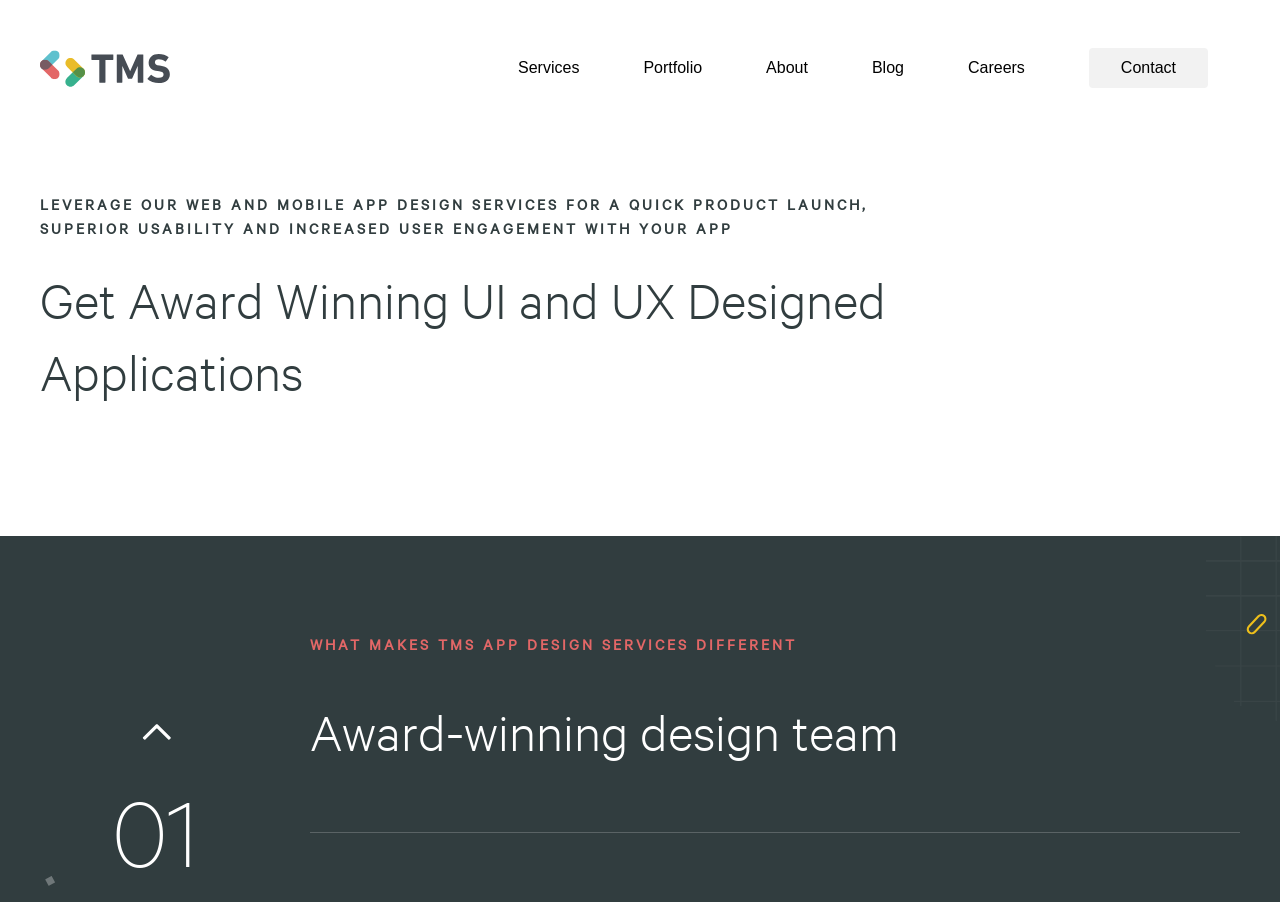What is the company's goal for its clients' apps?
Using the information from the image, give a concise answer in one word or a short phrase.

Quick product launch, superior usability, and increased user engagement